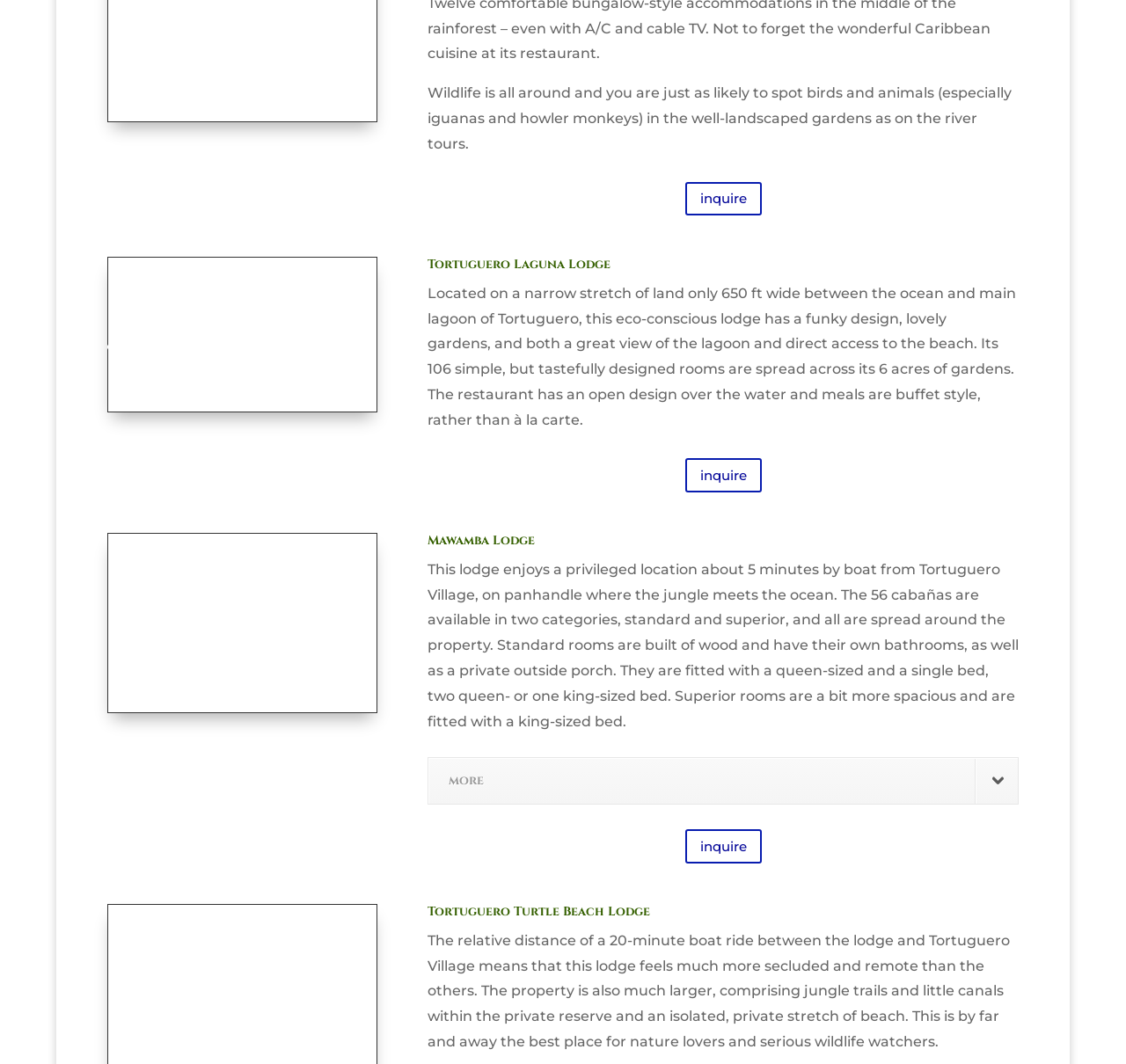What is the type of rooms available in Mawamba Lodge?
Using the image, answer in one word or phrase.

Standard and Superior